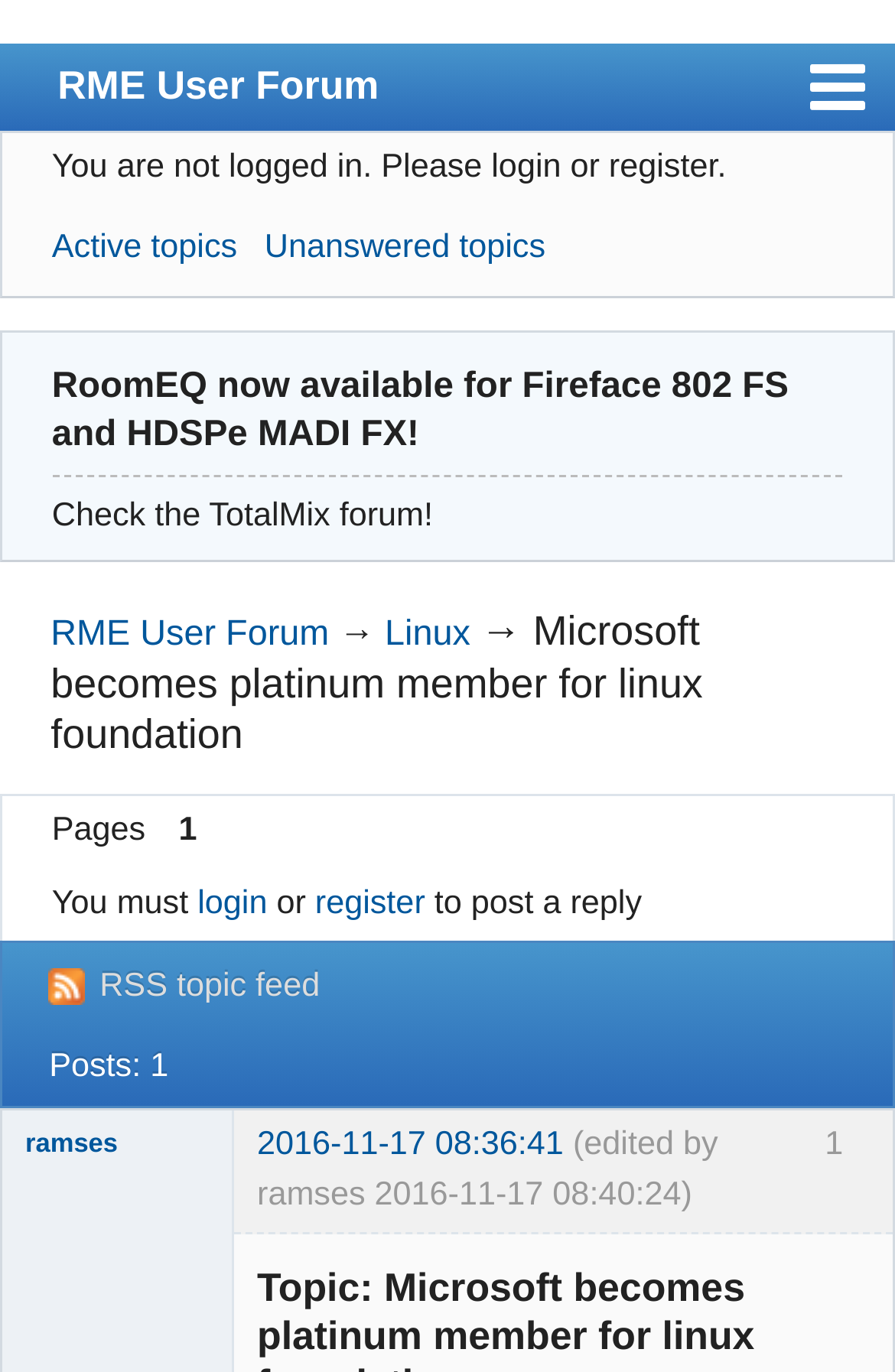For the given element description Active topics, determine the bounding box coordinates of the UI element. The coordinates should follow the format (top-left x, top-left y, bottom-right x, bottom-right y) and be within the range of 0 to 1.

[0.058, 0.168, 0.265, 0.195]